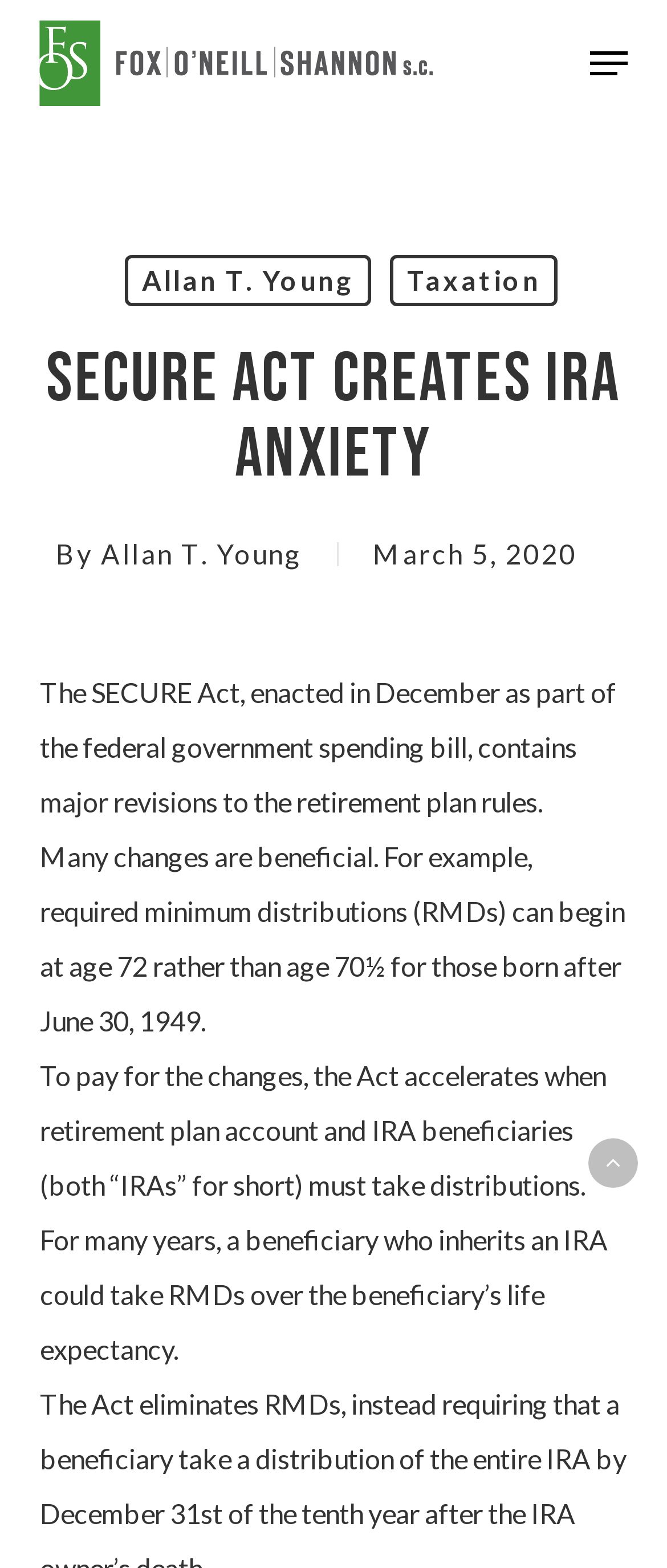From the webpage screenshot, predict the bounding box of the UI element that matches this description: "Allan T. Young".

[0.187, 0.163, 0.556, 0.195]